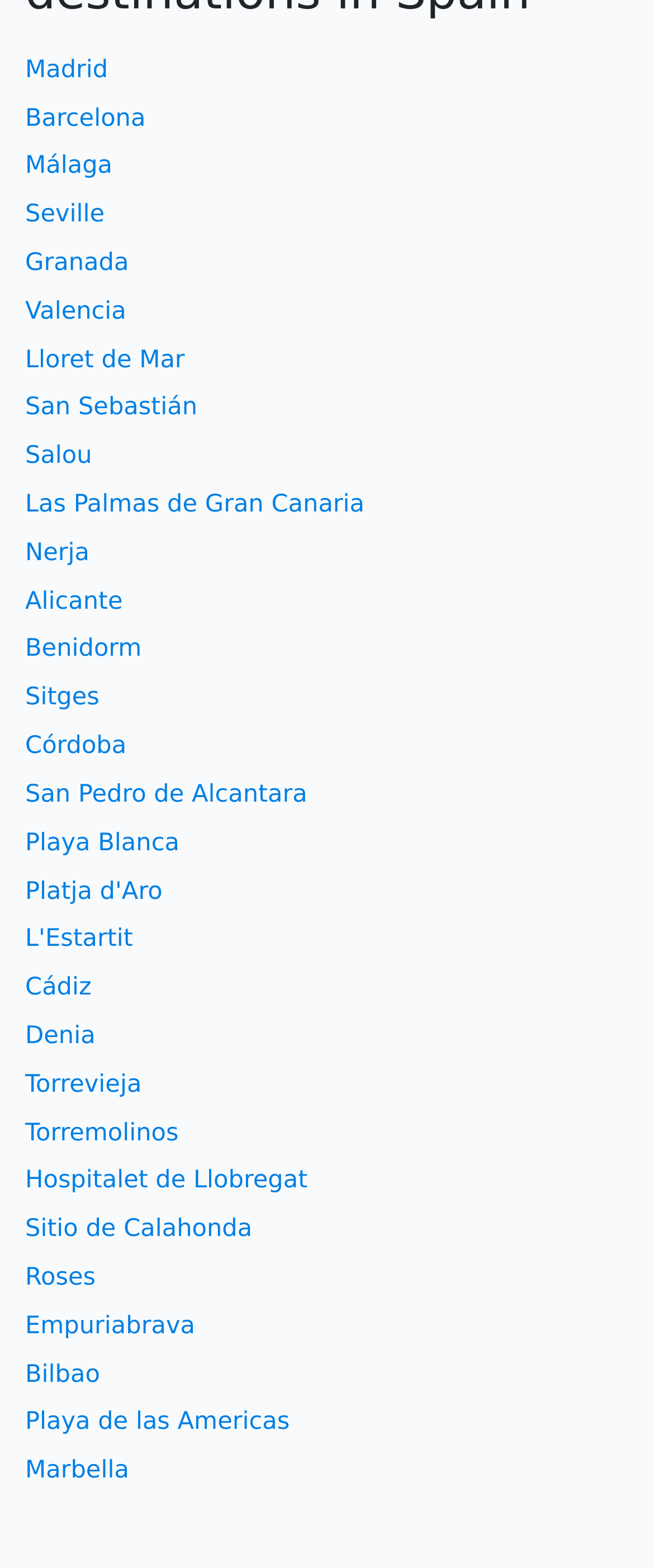What cities are listed on this webpage?
Examine the image closely and answer the question with as much detail as possible.

By examining the webpage, I can see a list of links with city names, such as Madrid, Barcelona, Málaga, and many others. These cities are all located in Spain, indicating that the webpage is related to Spanish cities or travel.